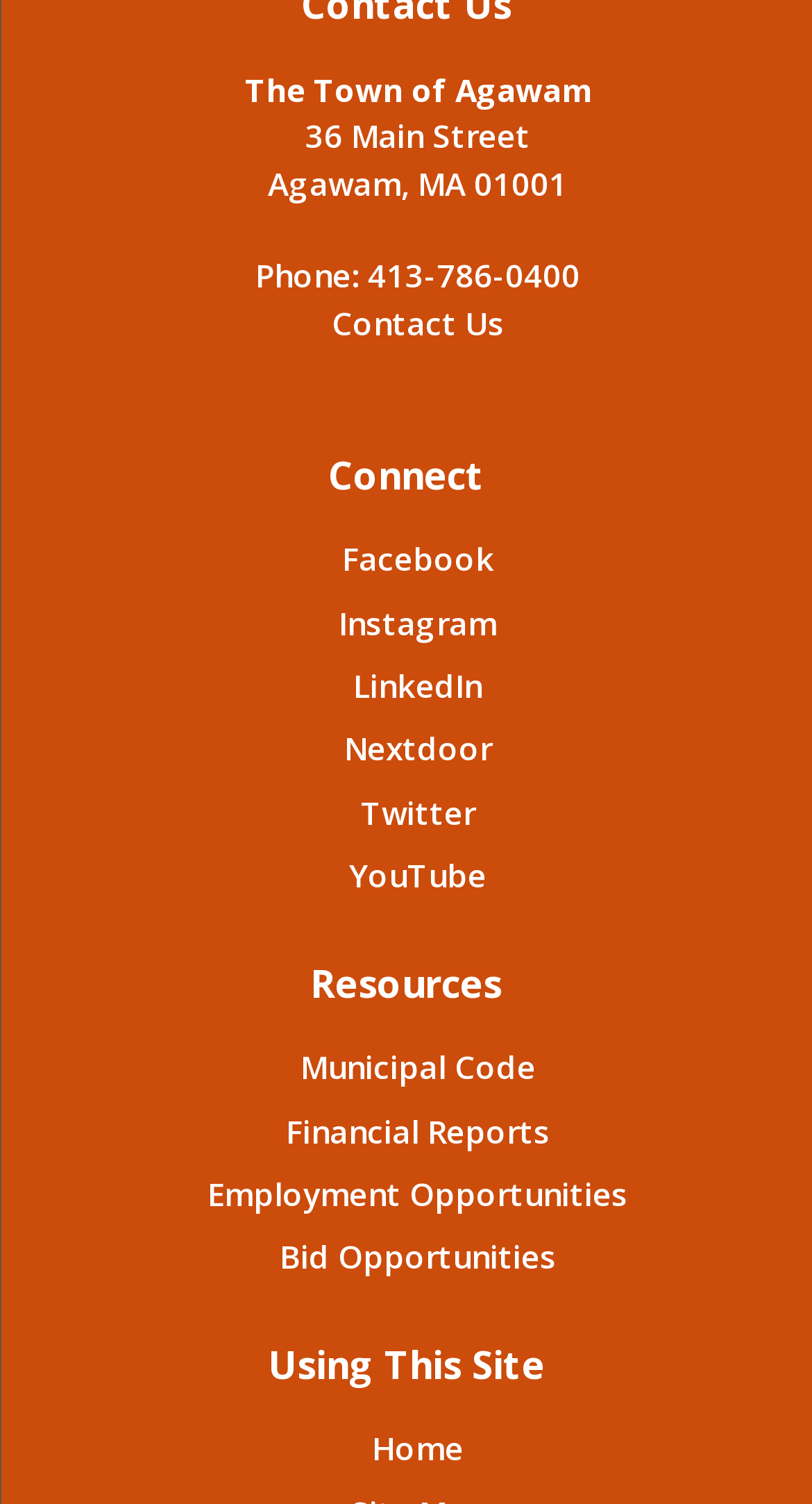Predict the bounding box coordinates of the area that should be clicked to accomplish the following instruction: "Go to the home page". The bounding box coordinates should consist of four float numbers between 0 and 1, i.e., [left, top, right, bottom].

[0.458, 0.949, 0.571, 0.977]